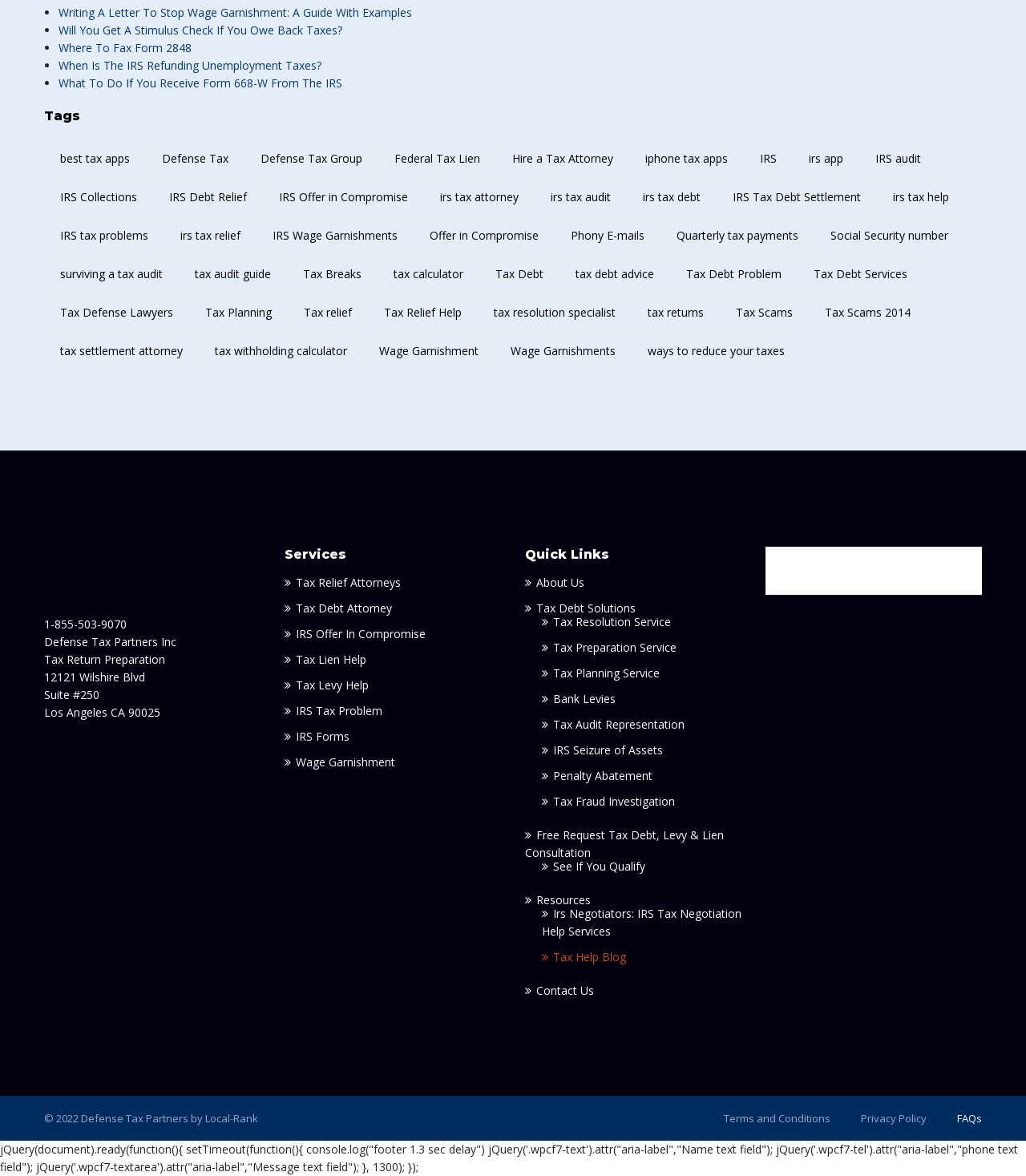Find the bounding box coordinates of the clickable element required to execute the following instruction: "Click on 'Writing A Letter To Stop Wage Garnishment: A Guide With Examples'". Provide the coordinates as four float numbers between 0 and 1, i.e., [left, top, right, bottom].

[0.057, 0.004, 0.402, 0.017]